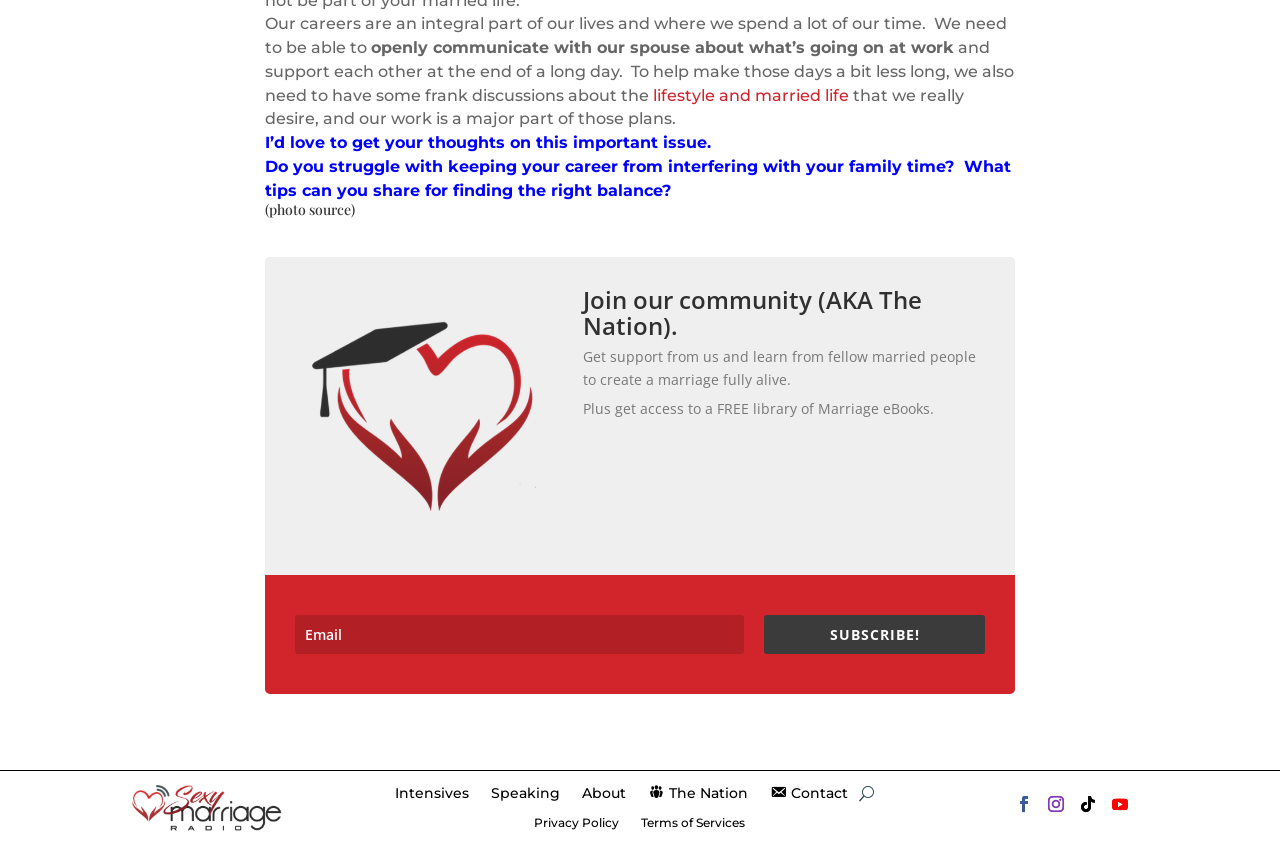Locate the bounding box coordinates of the area where you should click to accomplish the instruction: "Subscribe to the newsletter".

[0.597, 0.727, 0.77, 0.774]